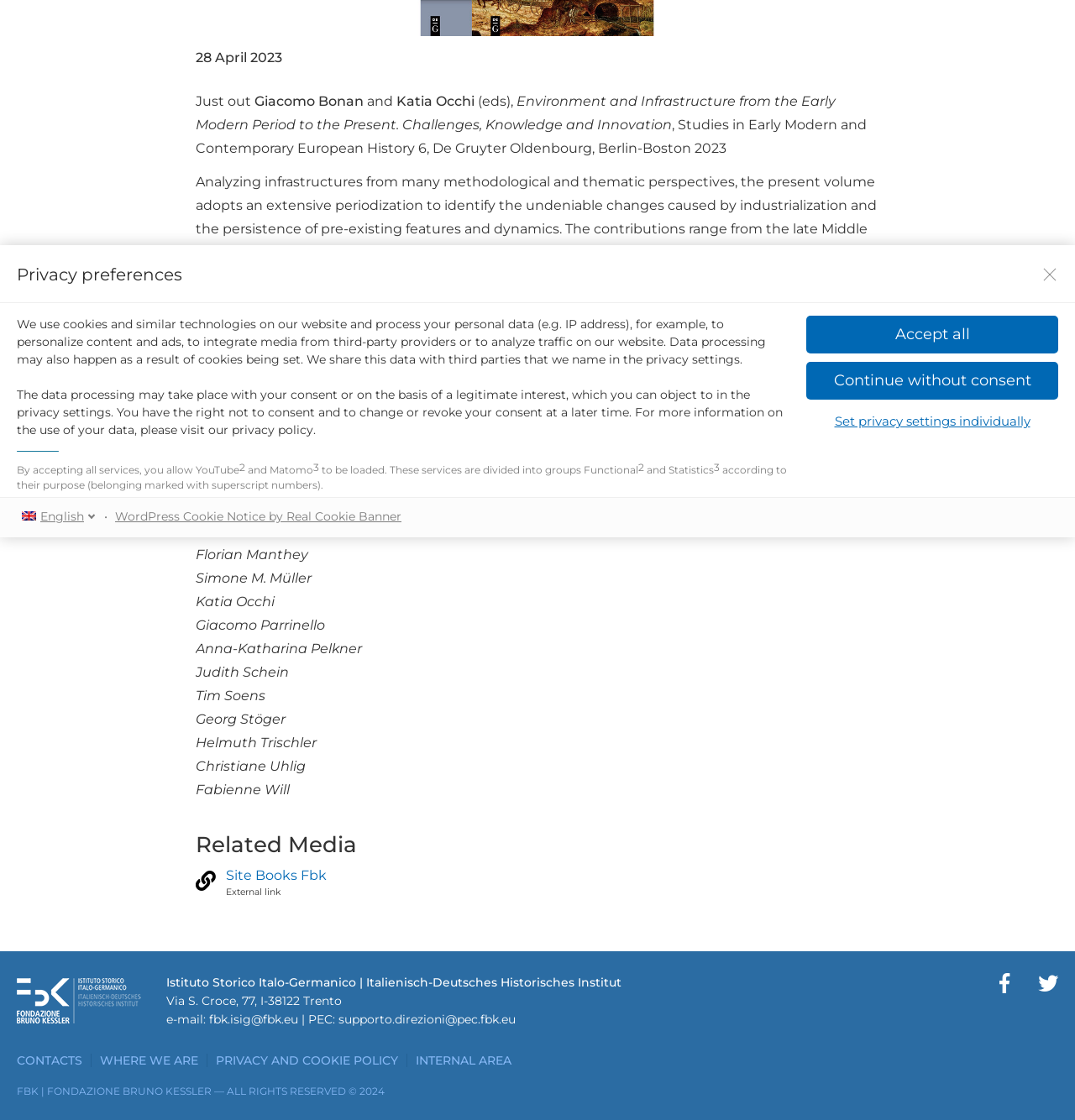Provide the bounding box coordinates in the format (top-left x, top-left y, bottom-right x, bottom-right y). All values are floating point numbers between 0 and 1. Determine the bounding box coordinate of the UI element described as: Digitrak

None